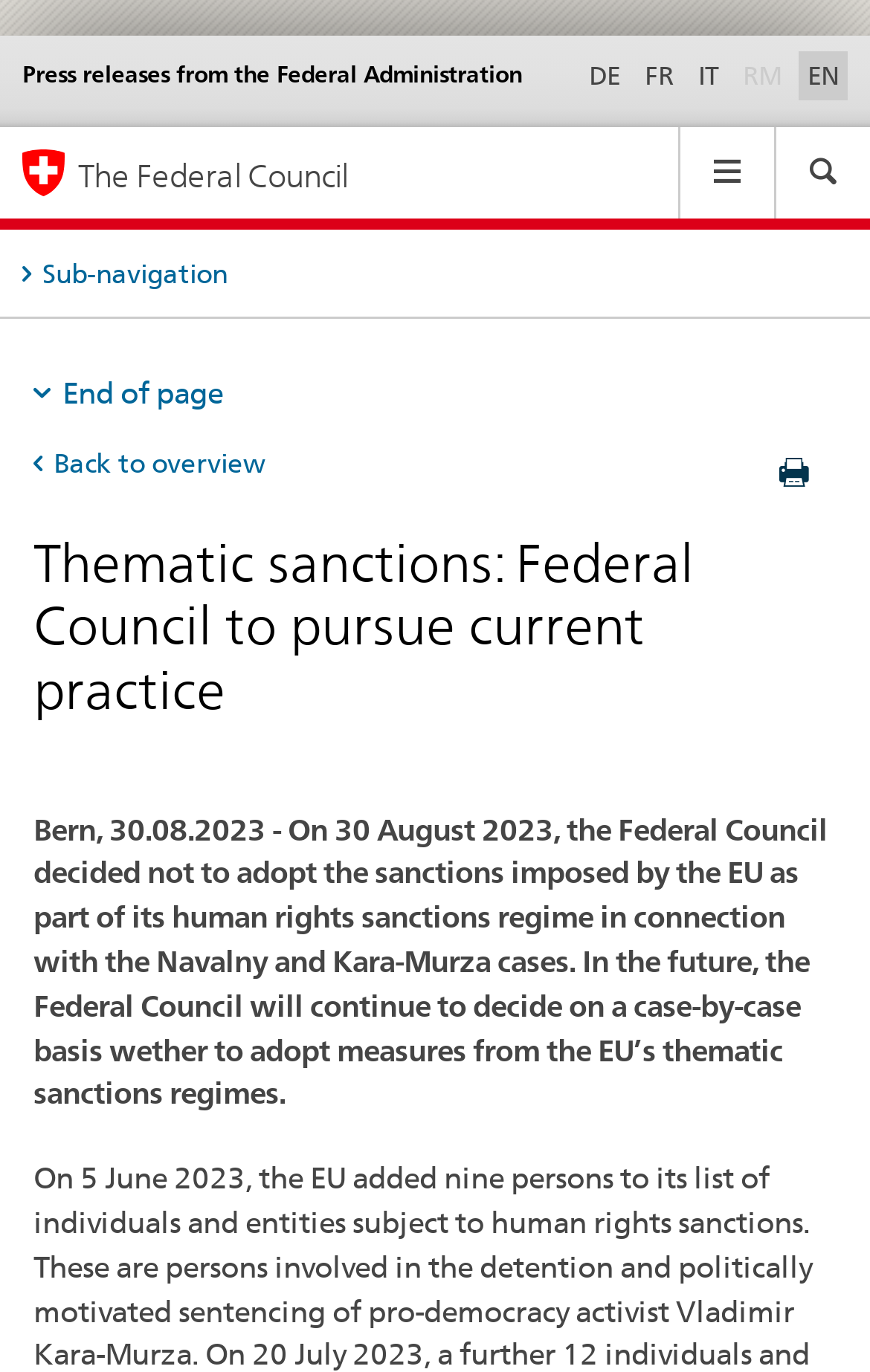Find and indicate the bounding box coordinates of the region you should select to follow the given instruction: "Switch to German".

[0.667, 0.038, 0.723, 0.074]